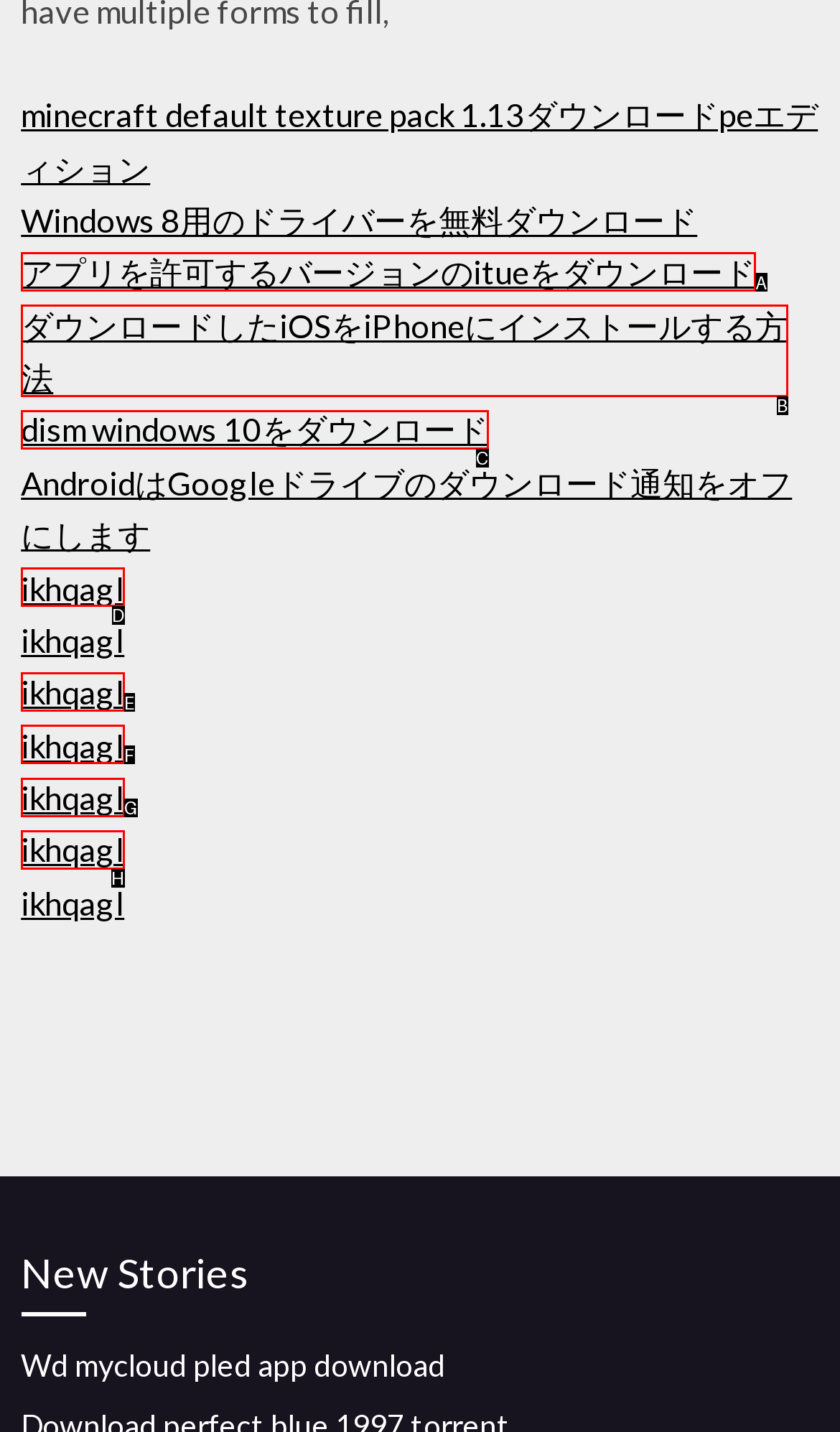Determine the letter of the UI element that you need to click to perform the task: Read about installing downloaded iOS on iPhone.
Provide your answer with the appropriate option's letter.

B